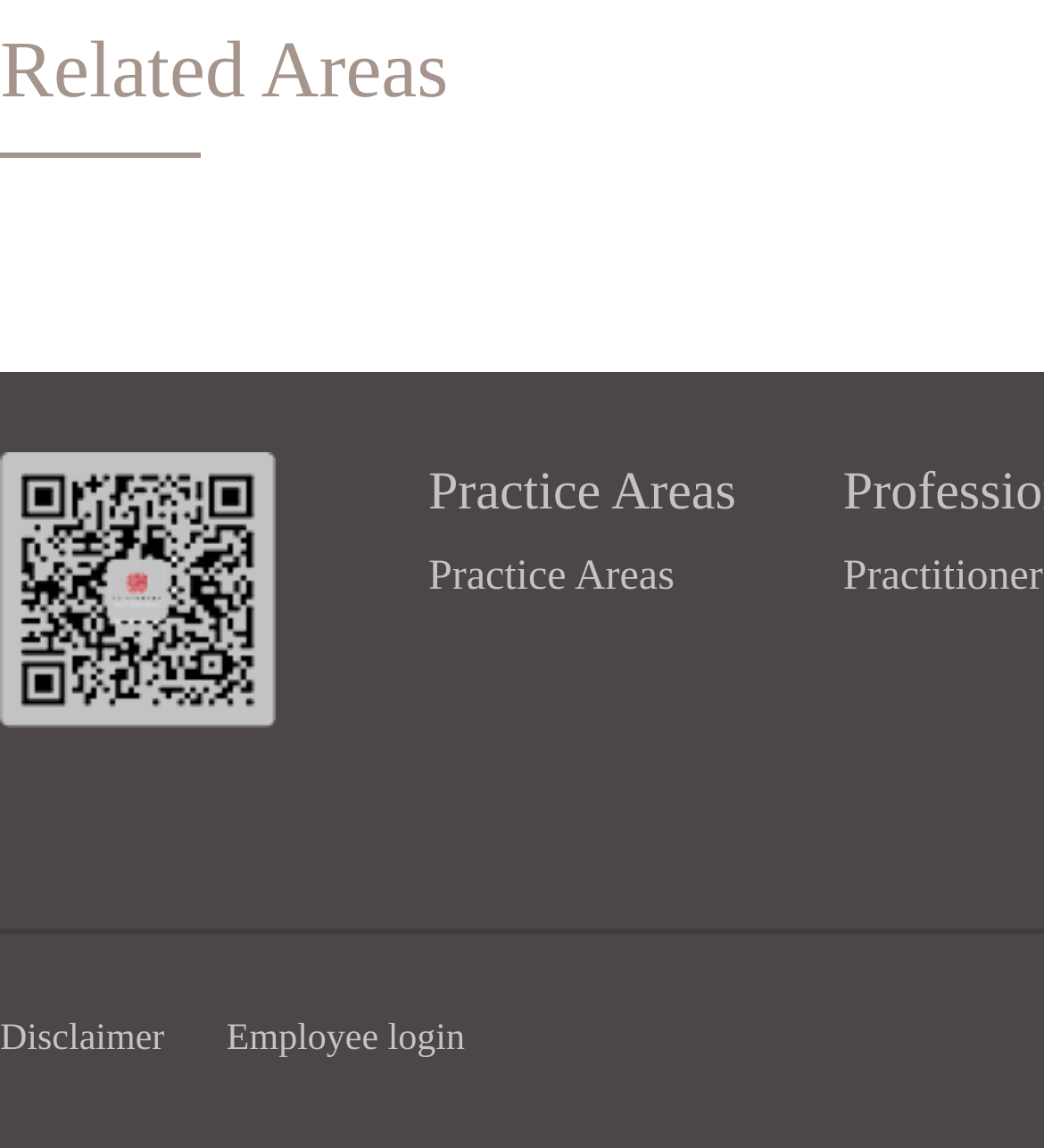Based on the element description "Disclaimer", predict the bounding box coordinates of the UI element.

[0.0, 0.887, 0.157, 0.922]